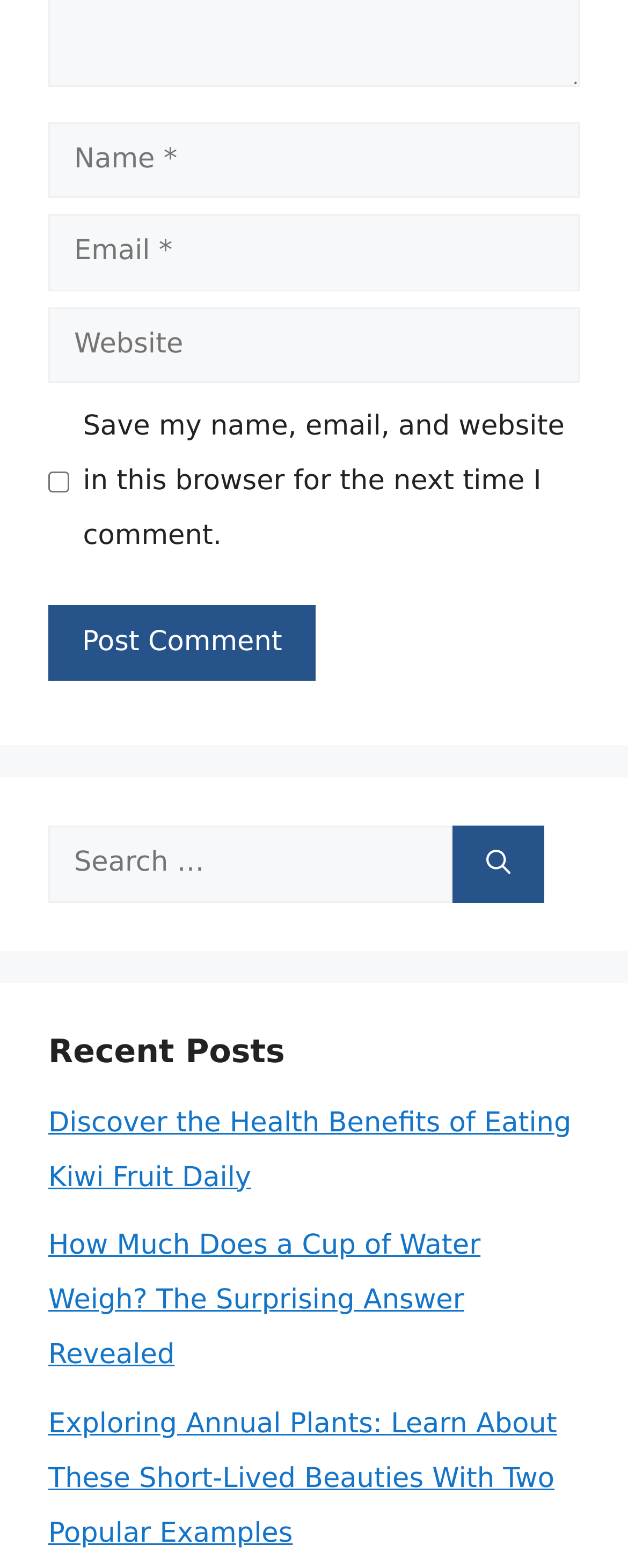Is the 'Post Comment' button enabled?
Using the screenshot, give a one-word or short phrase answer.

Yes